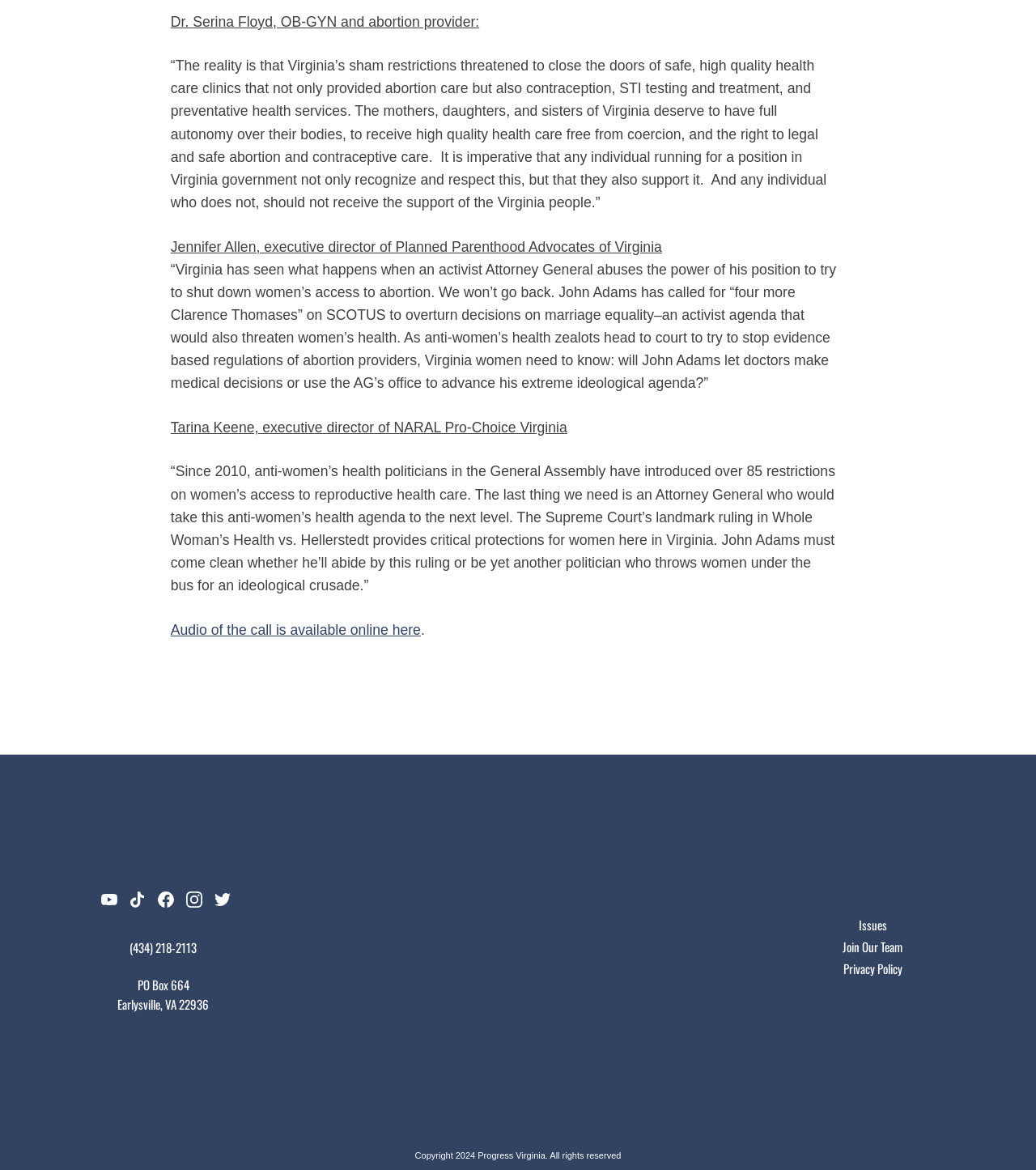What is the topic of the quotes on this webpage?
Could you answer the question in a detailed manner, providing as much information as possible?

By analyzing the StaticText elements containing quotes from different individuals, we can see that they are all discussing women's health and abortion, specifically the restrictions and threats to access to reproductive healthcare in Virginia.